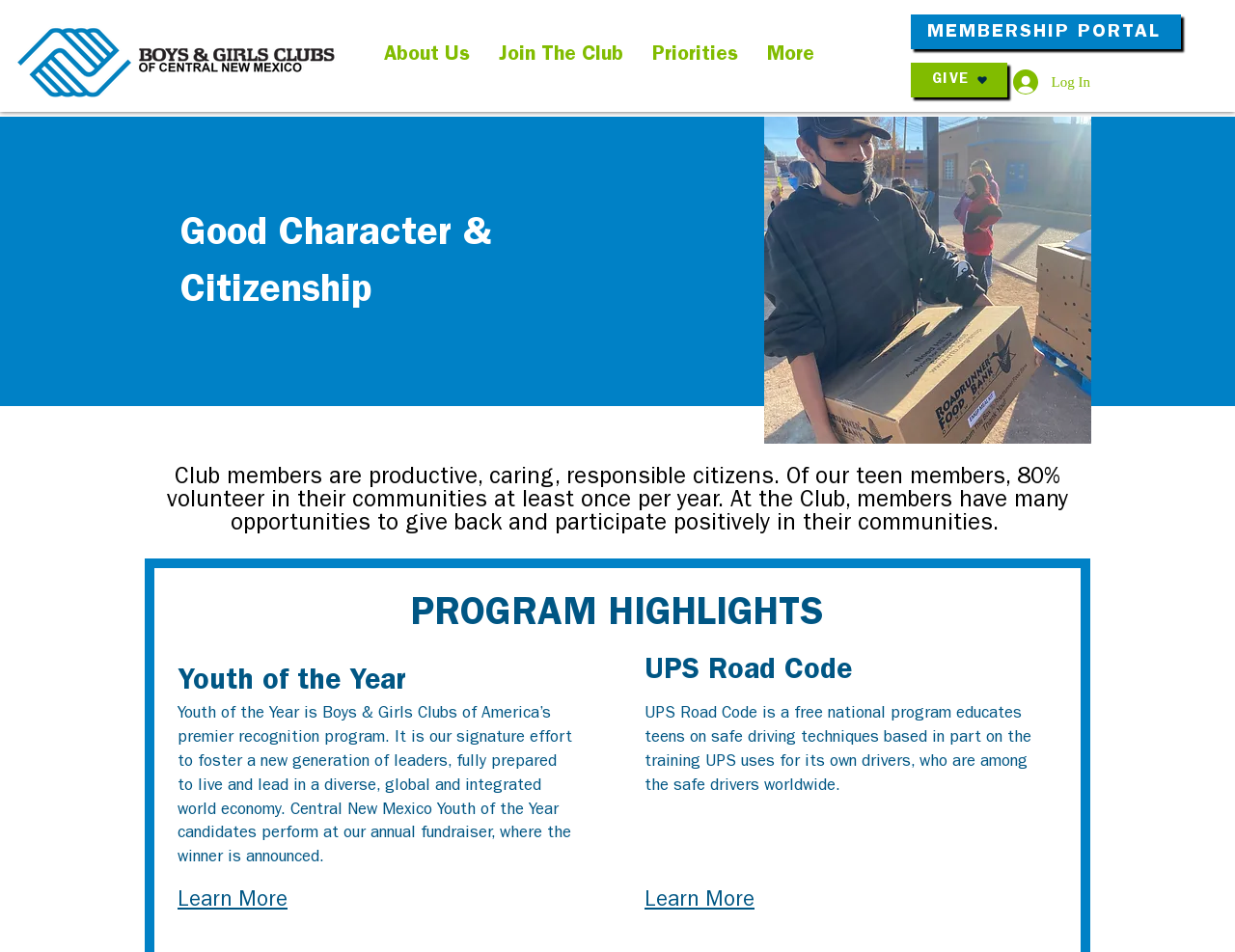Determine the bounding box coordinates of the target area to click to execute the following instruction: "Click the LOGO link."

[0.006, 0.015, 0.307, 0.102]